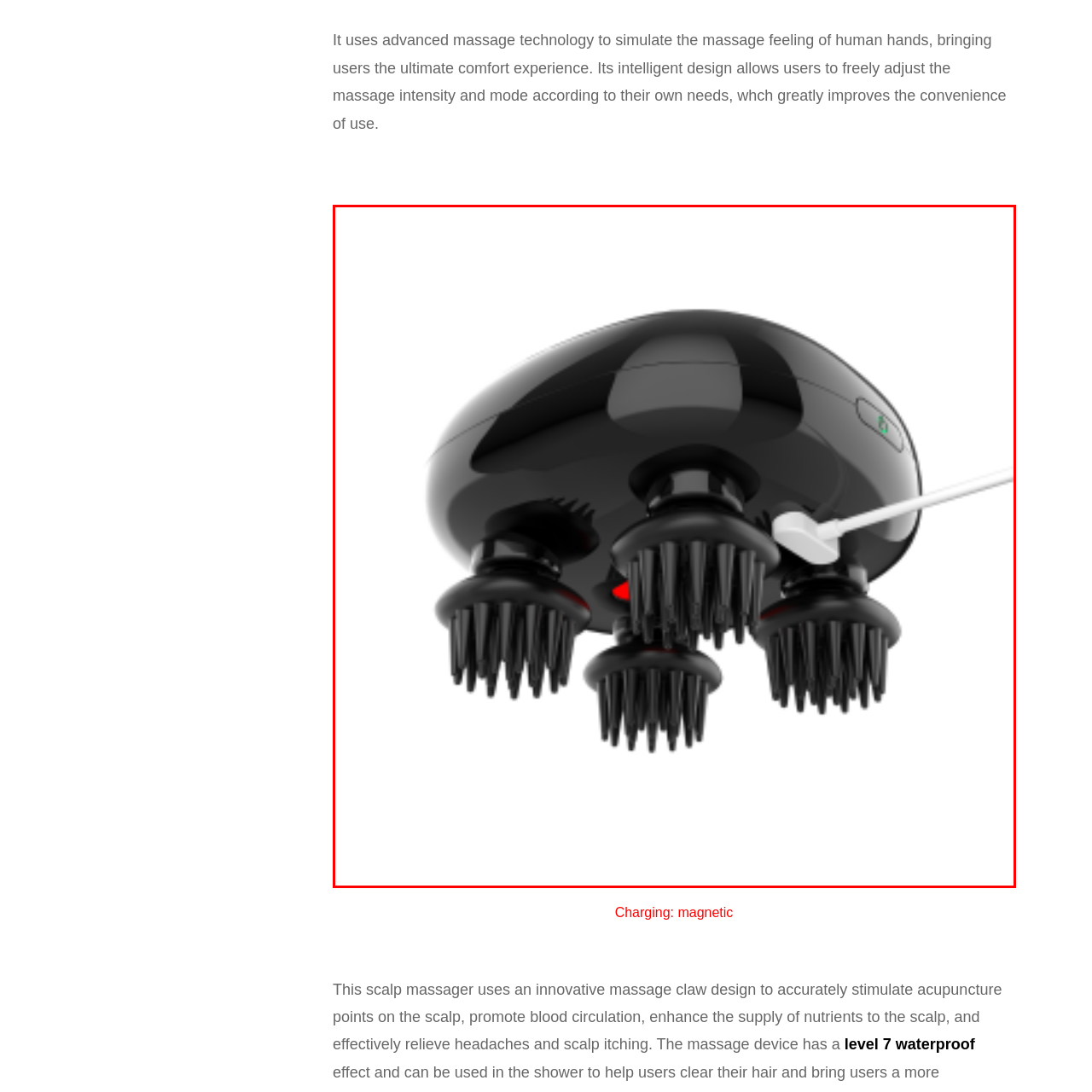Direct your attention to the area enclosed by the green rectangle and deliver a comprehensive answer to the subsequent question, using the image as your reference: 
What is the purpose of the stimulating claws?

According to the caption, the stimulating claws are engineered to accurately target acupuncture points on the scalp, which enhances blood circulation and nutrient supply.